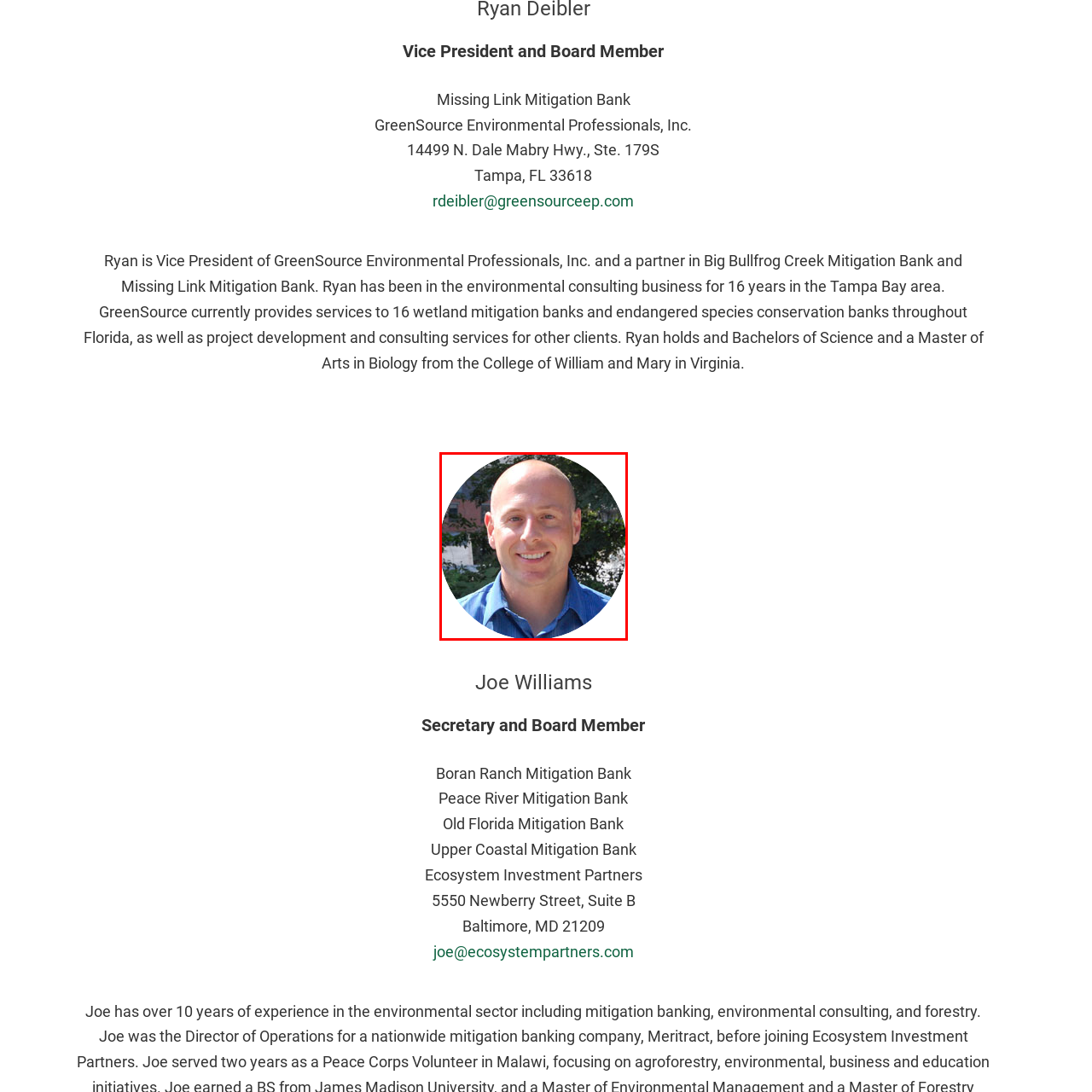Examine the contents within the red bounding box and respond with a single word or phrase: What is Joe Williams' profession?

Environmental consulting